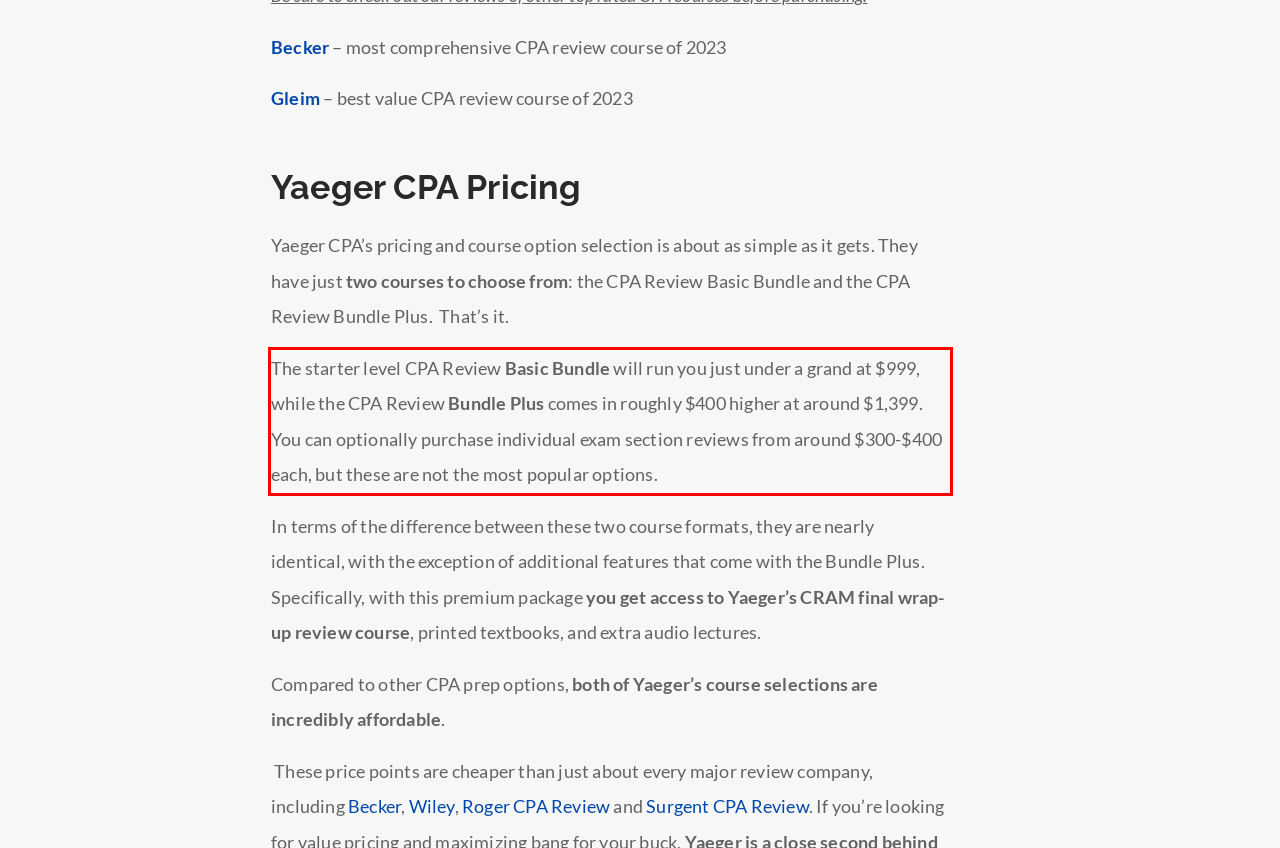You are given a screenshot showing a webpage with a red bounding box. Perform OCR to capture the text within the red bounding box.

The starter level CPA Review Basic Bundle will run you just under a grand at $999, while the CPA Review Bundle Plus comes in roughly $400 higher at around $1,399. You can optionally purchase individual exam section reviews from around $300-$400 each, but these are not the most popular options.